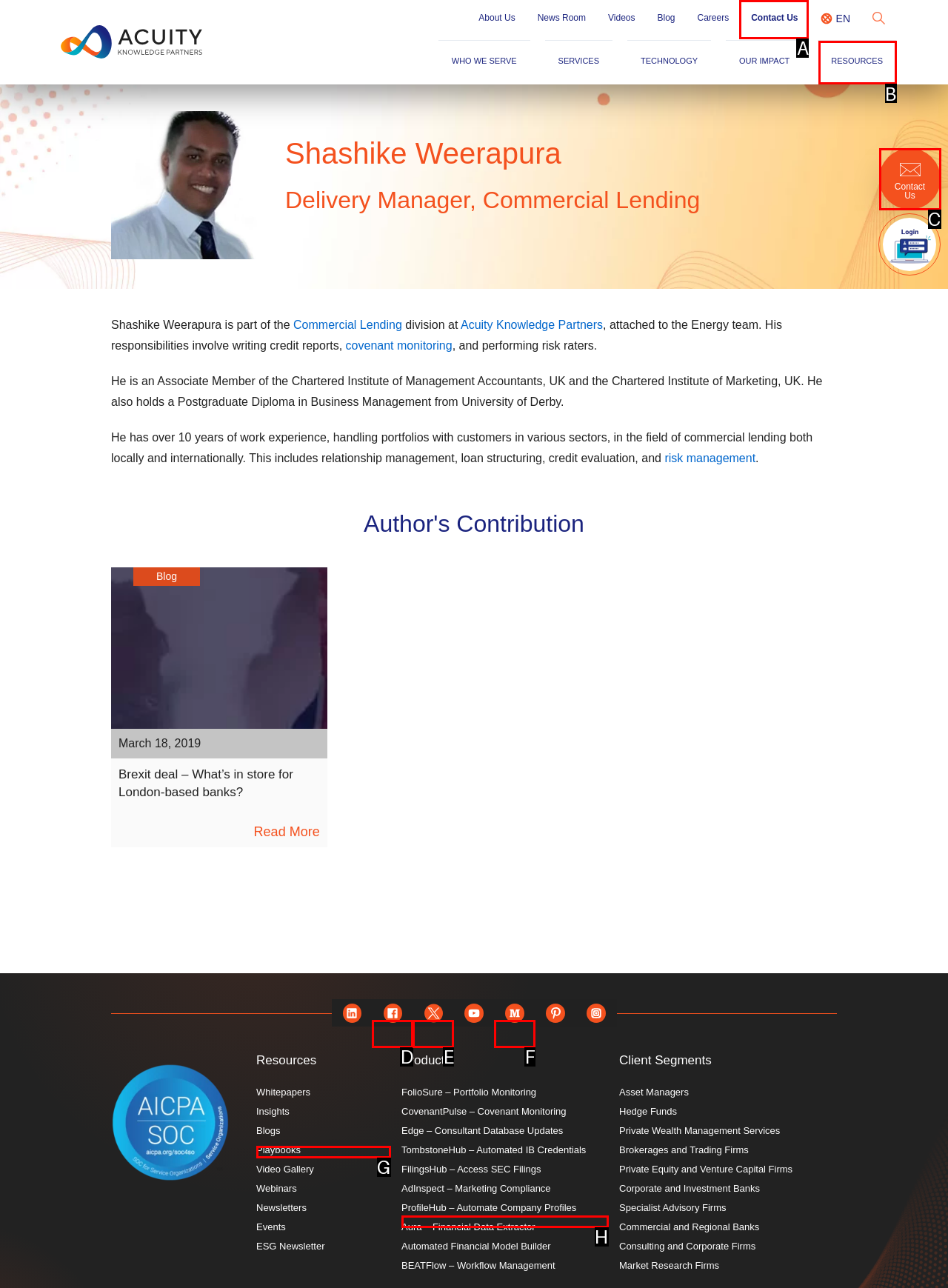Select the correct UI element to complete the task: Click on the 'Contact Us' link
Please provide the letter of the chosen option.

A